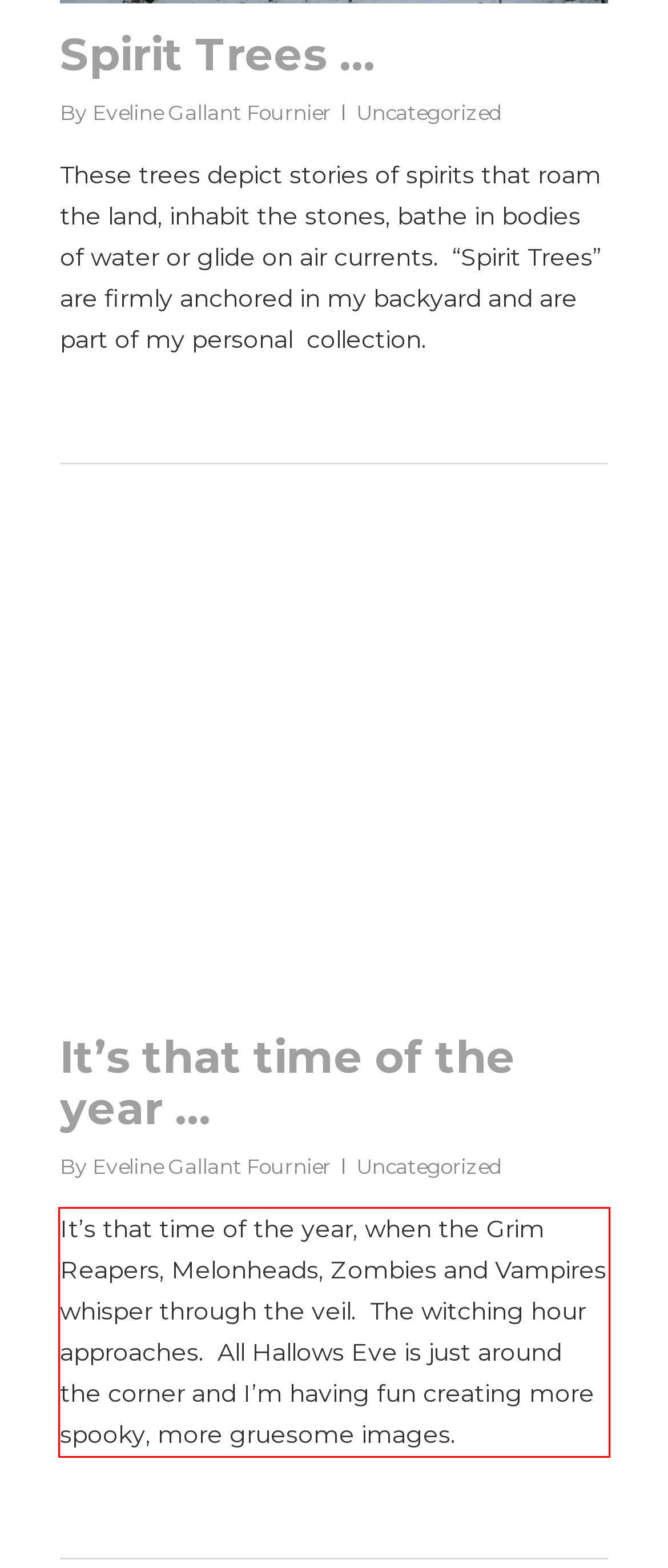You are provided with a screenshot of a webpage that includes a red bounding box. Extract and generate the text content found within the red bounding box.

It’s that time of the year, when the Grim Reapers, Melonheads, Zombies and Vampires whisper through the veil. The witching hour approaches. All Hallows Eve is just around the corner and I’m having fun creating more spooky, more gruesome images.